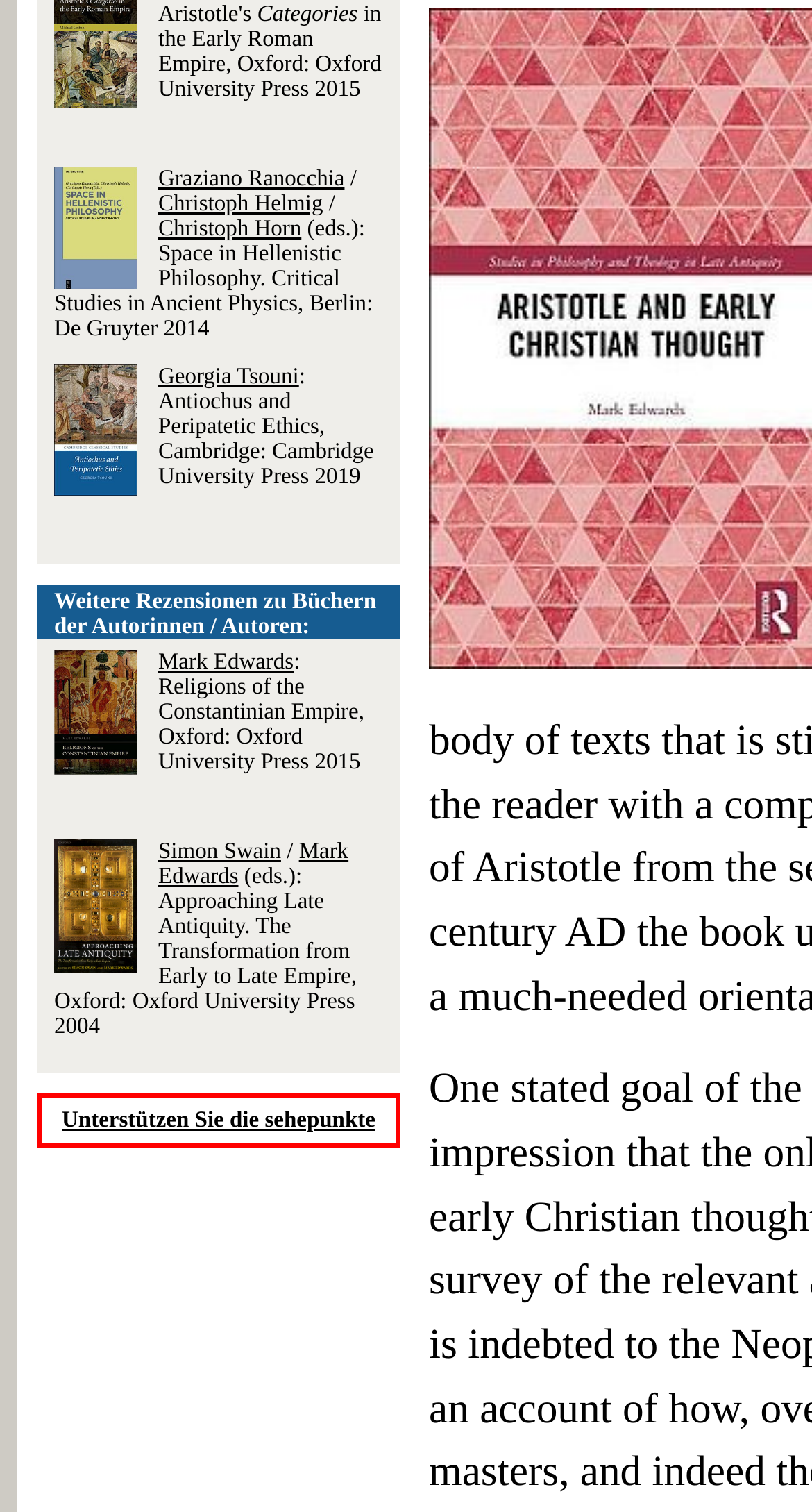Please find the bounding box for the UI element described by: "Unterstützen Sie die sehepunkte".

[0.076, 0.733, 0.462, 0.749]